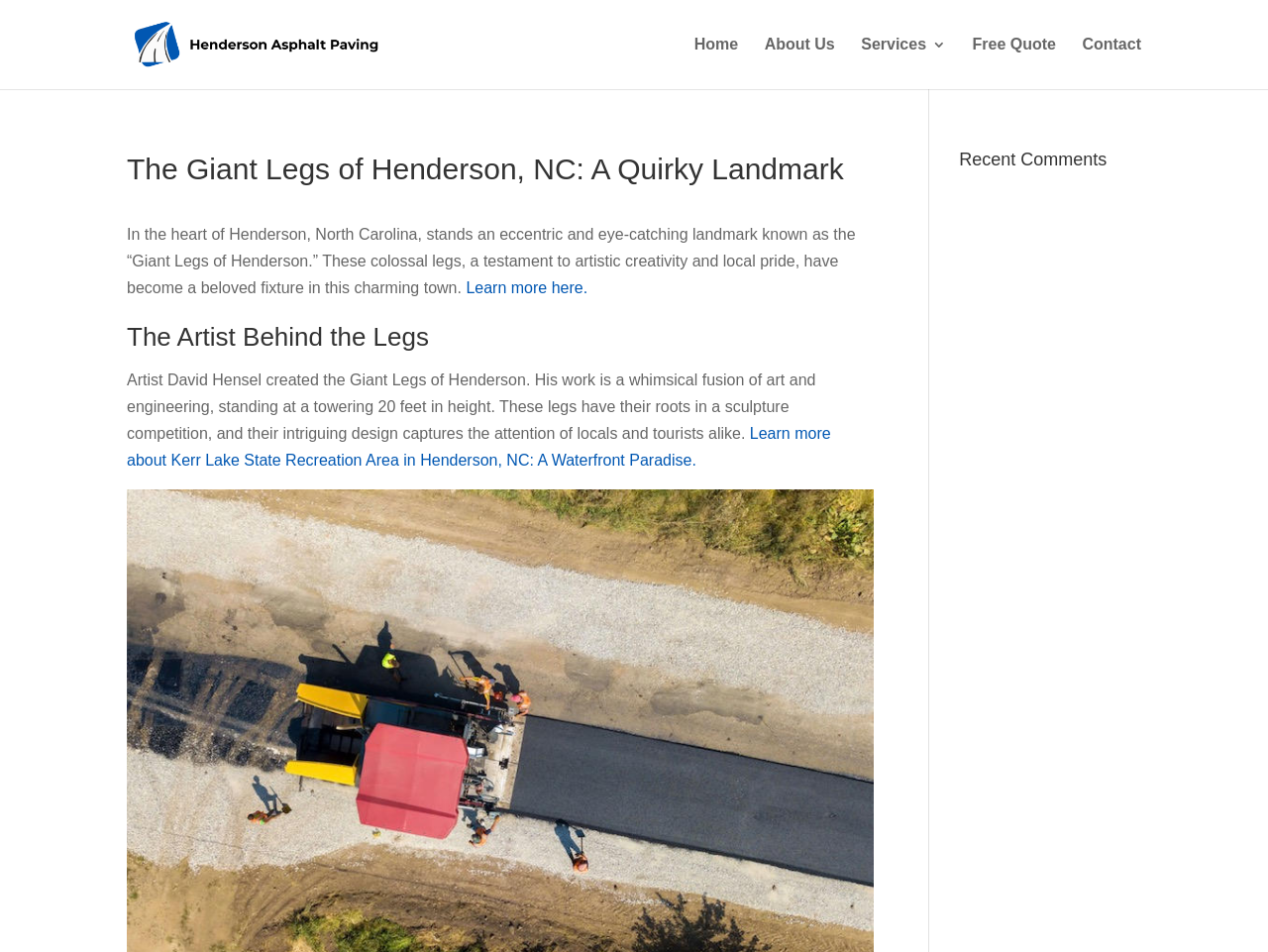Please predict the bounding box coordinates of the element's region where a click is necessary to complete the following instruction: "Visit Kerr Lake State Recreation Area". The coordinates should be represented by four float numbers between 0 and 1, i.e., [left, top, right, bottom].

[0.1, 0.446, 0.655, 0.492]